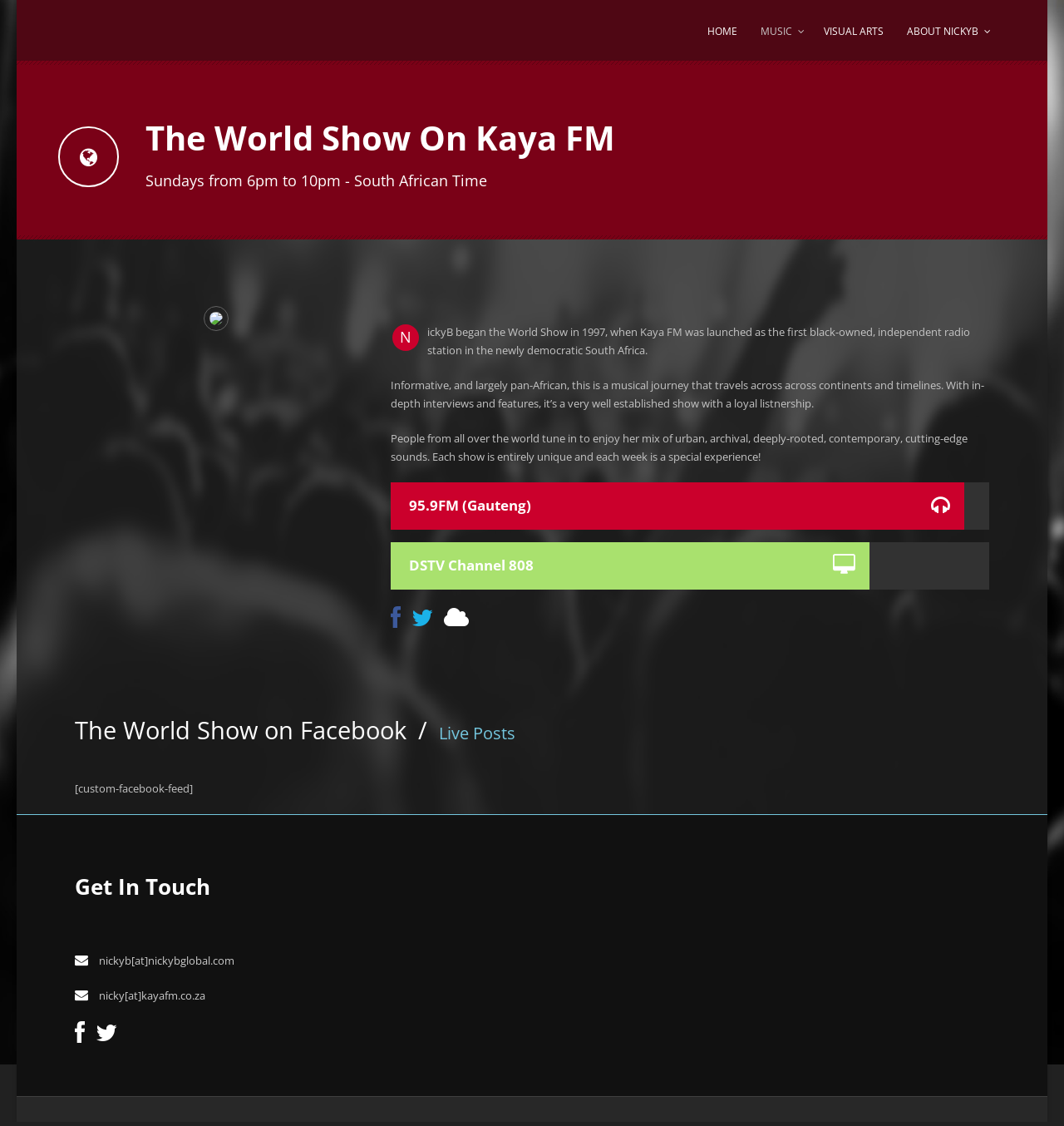Using the details in the image, give a detailed response to the question below:
How can you contact NickyB?

I found the answer by looking at the StaticText elements 'nickyb[at]nickybglobal.com' and 'nicky[at]kayafm.co.za' which provide the email addresses to contact NickyB.